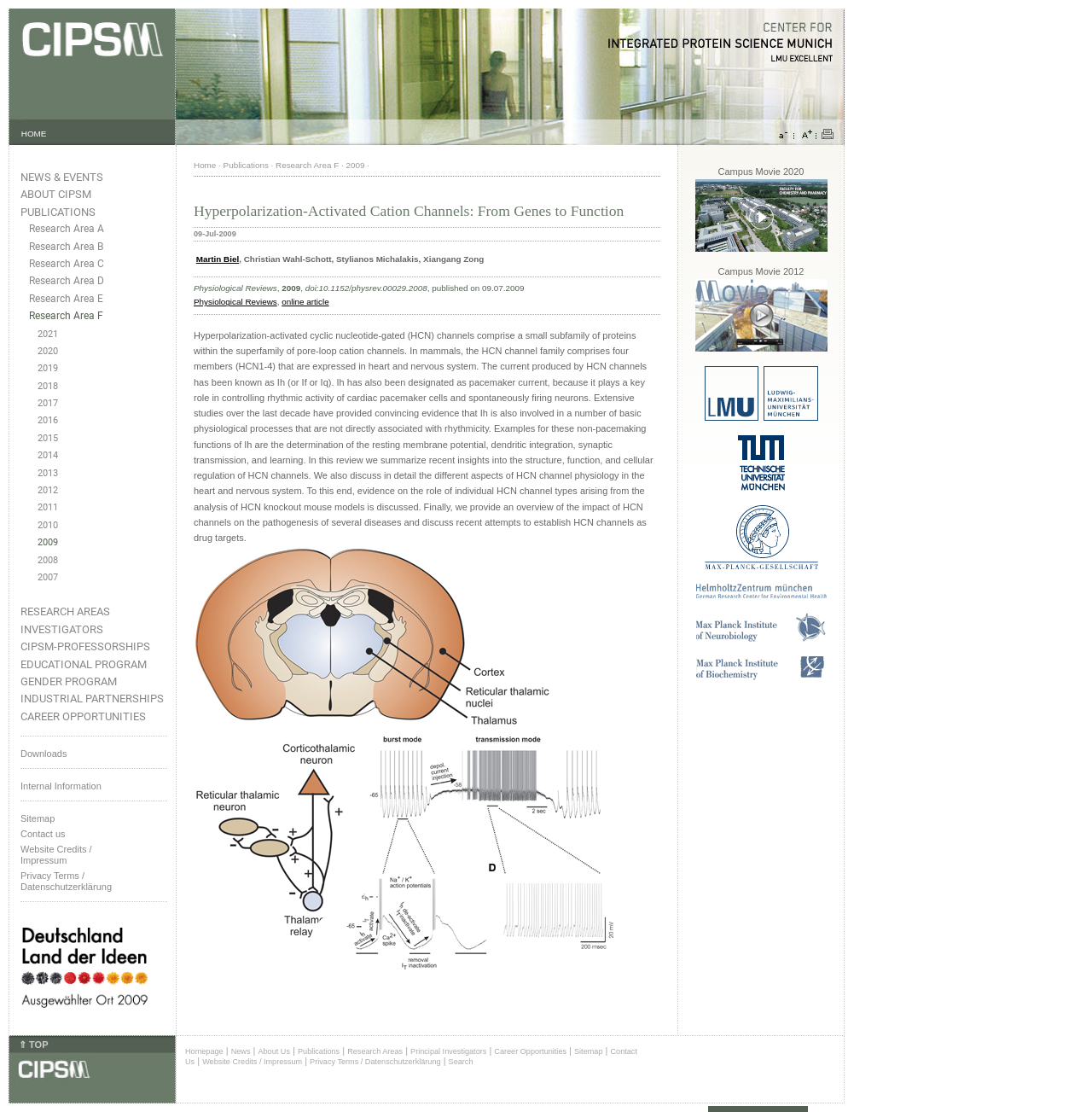What is the publication mentioned in the webpage?
Kindly give a detailed and elaborate answer to the question.

The webpage mentions a publication titled 'Physiological Reviews' with a specific DOI and publication date, which suggests that it is a scientific article being discussed on the webpage.